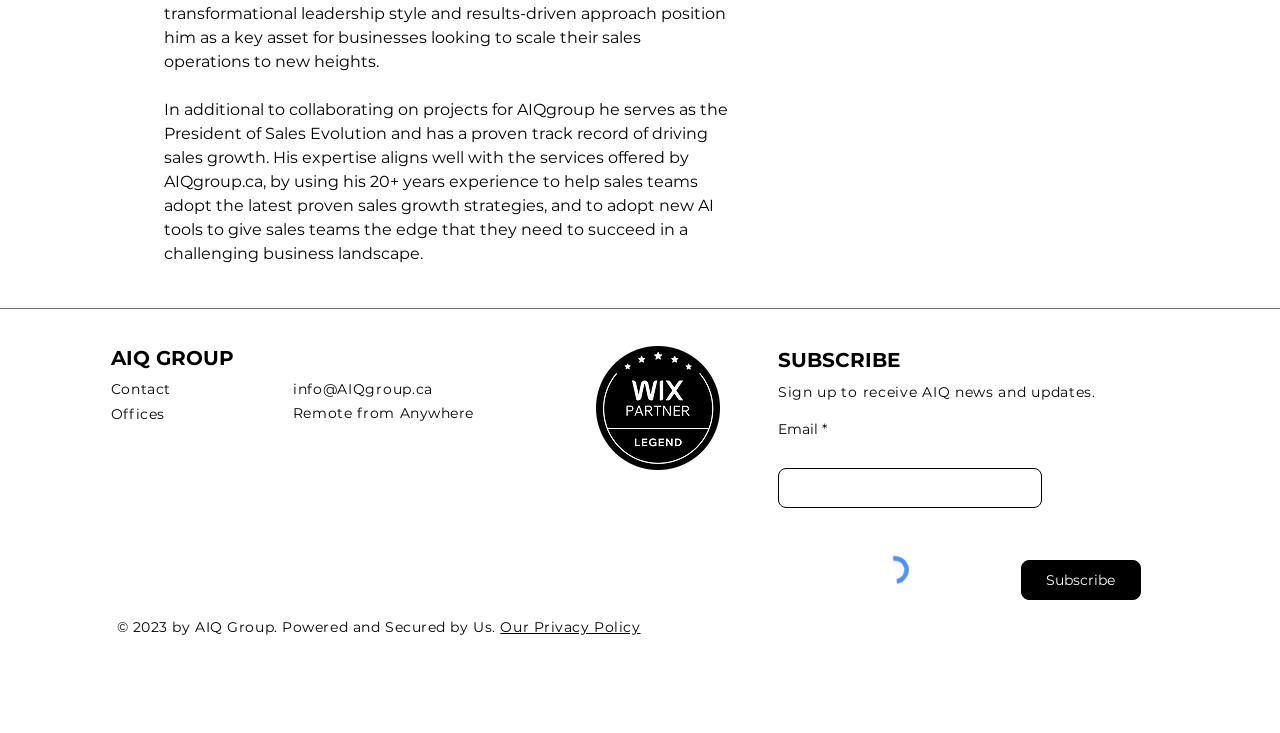Identify and provide the bounding box coordinates of the UI element described: "Offices". The coordinates should be formatted as [left, top, right, bottom], with each number being a float between 0 and 1.

[0.087, 0.553, 0.129, 0.577]